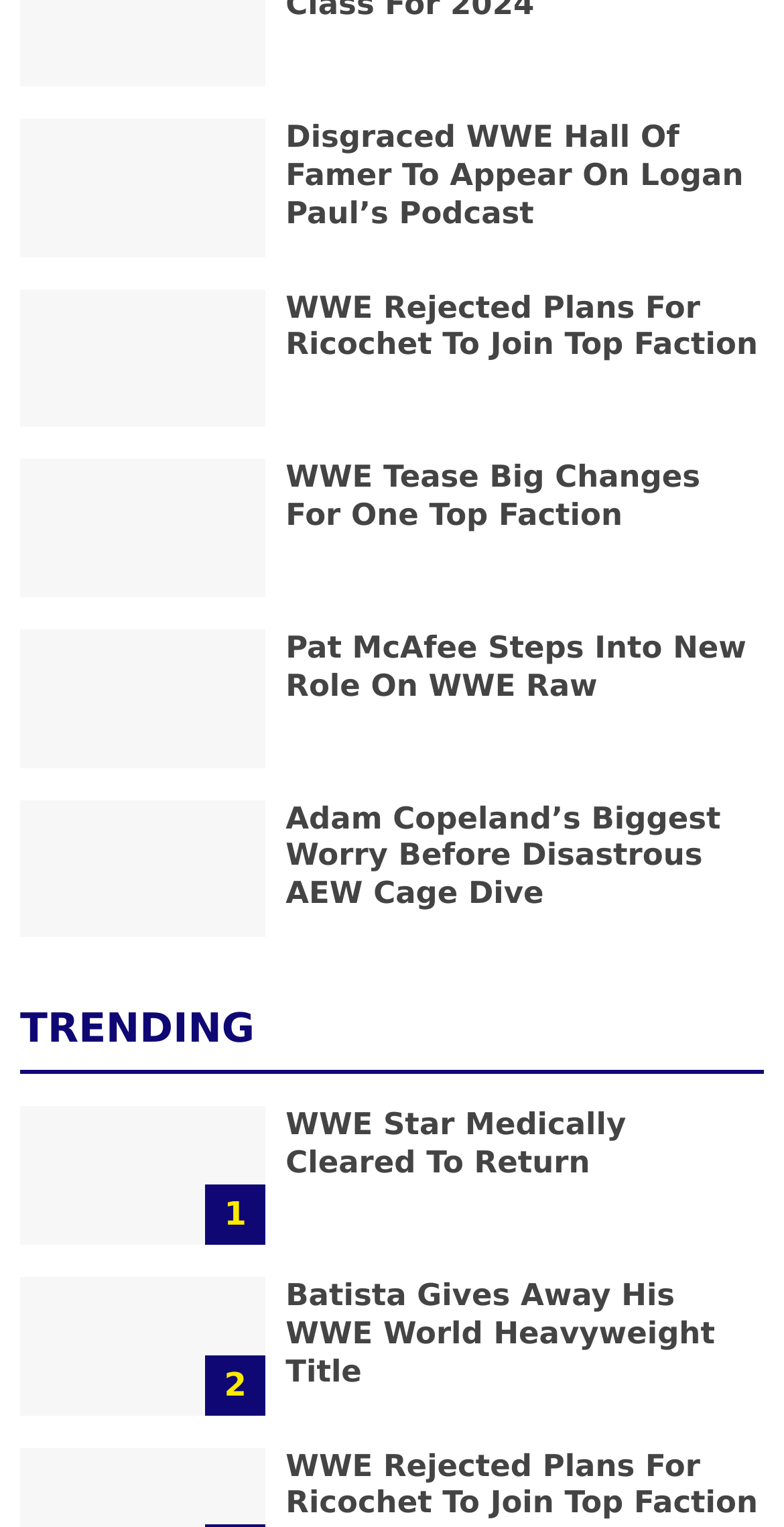Is the article 'WWE Rejected Plans For Ricochet To Join Top Faction' listed twice?
Using the image, give a concise answer in the form of a single word or short phrase.

Yes